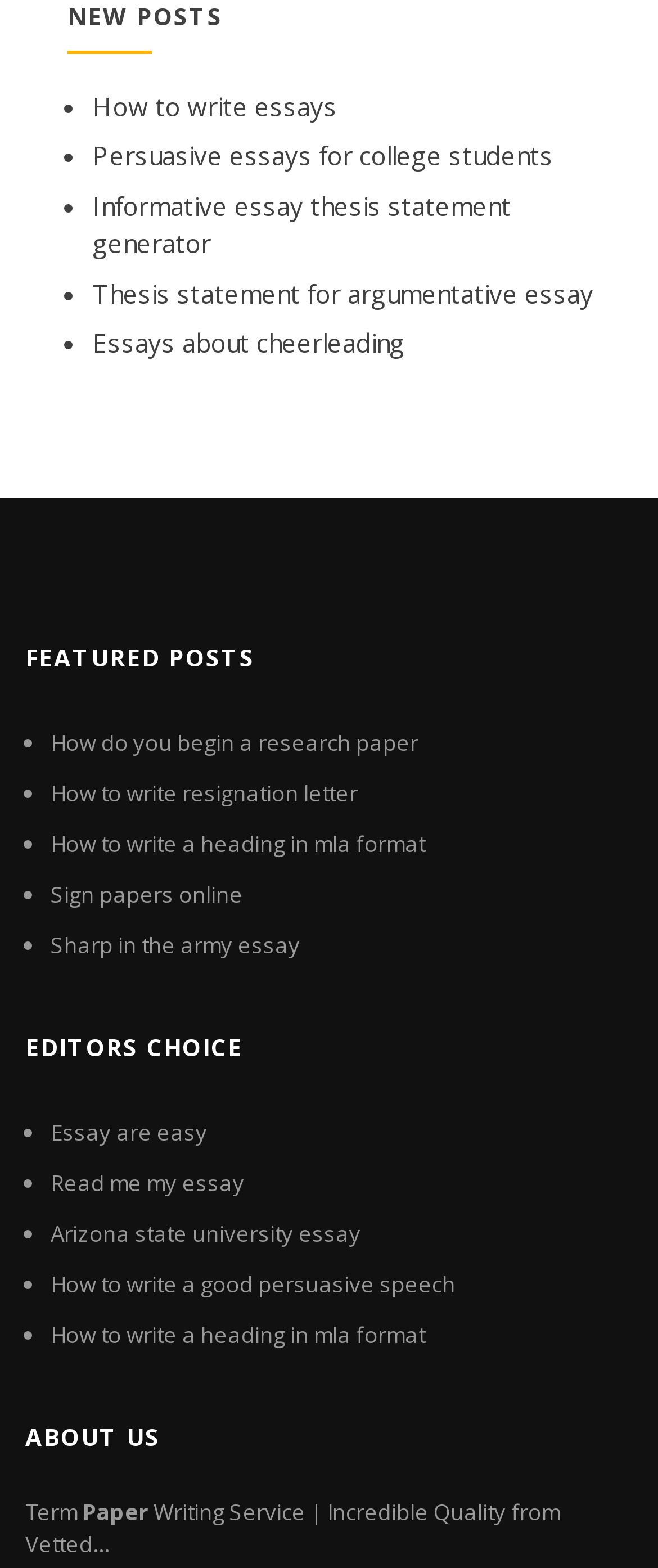What is the topic of the link 'How to write a good persuasive speech'?
Please give a detailed and elaborate explanation in response to the question.

The link 'How to write a good persuasive speech' suggests that the topic of the content is persuasive speech, which is a type of public speaking or presentation.